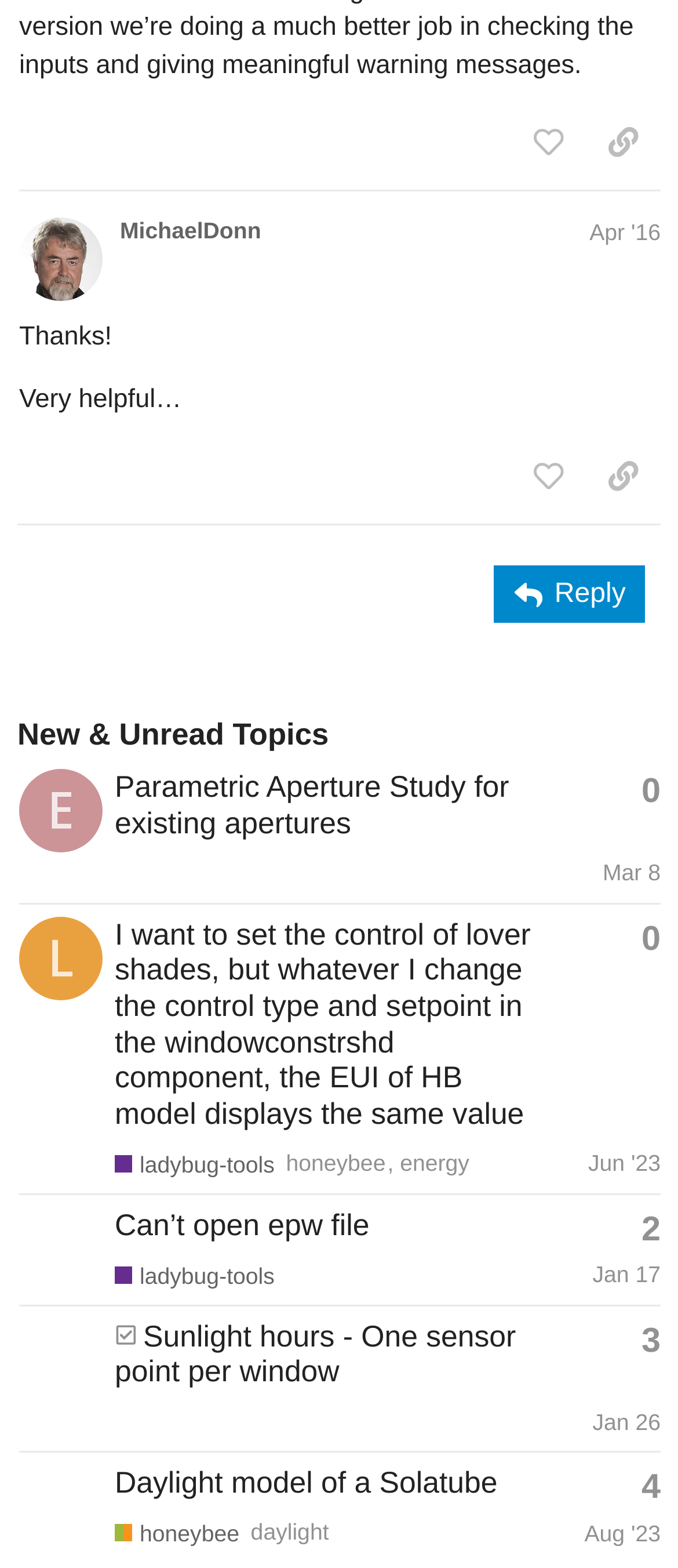Reply to the question with a single word or phrase:
How many posts are in the New & Unread Topics section?

4